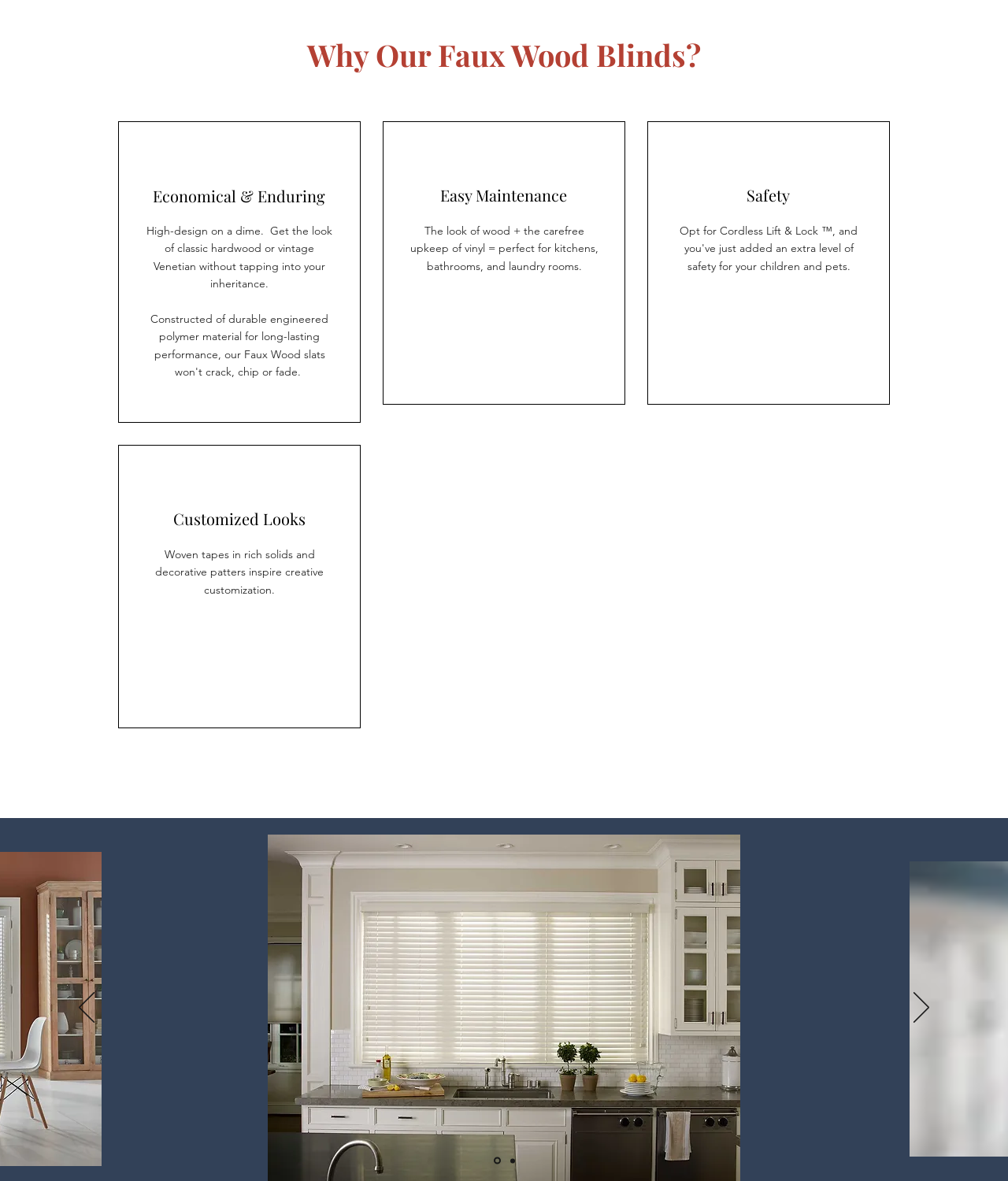Find the bounding box of the UI element described as follows: "aria-label="Next"".

[0.906, 0.84, 0.922, 0.868]